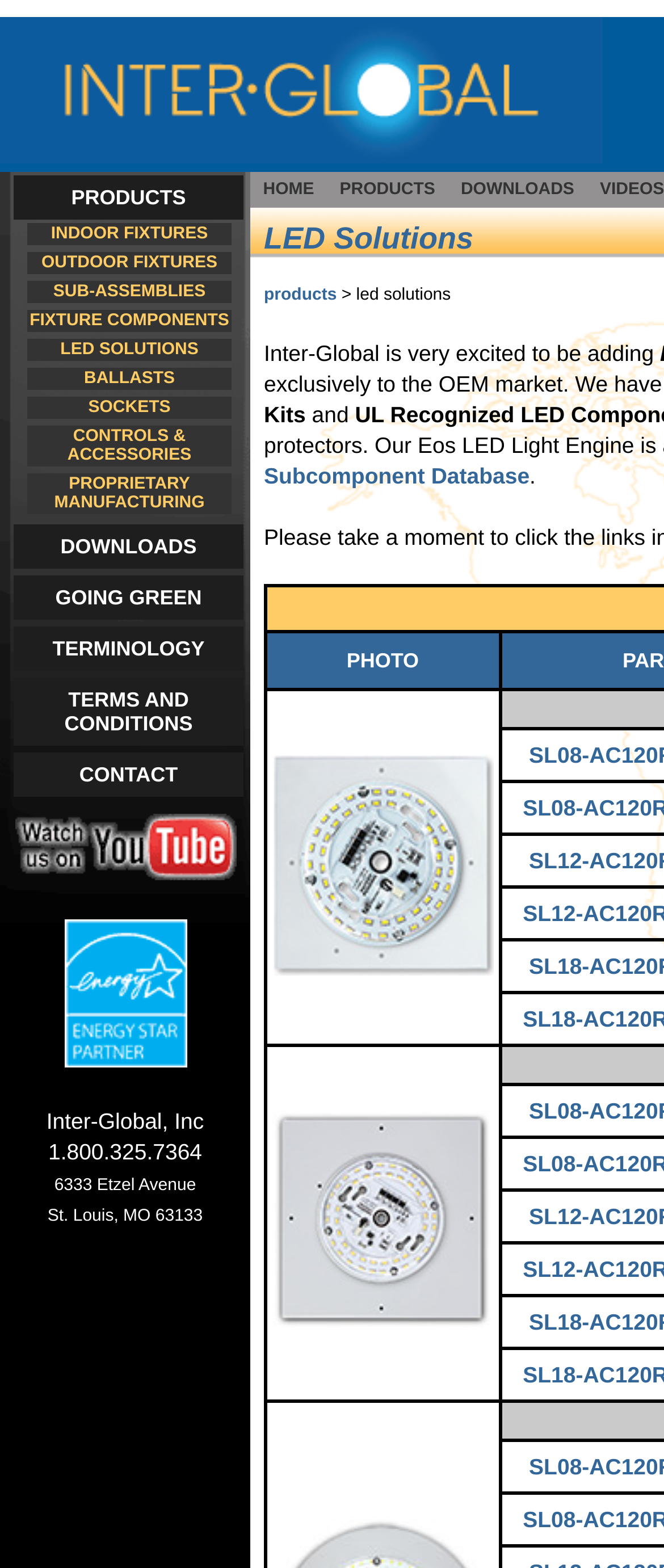How many images are in the products section?
Look at the image and provide a detailed response to the question.

I looked at the products section and found 3 images, each corresponding to a product in the grid.